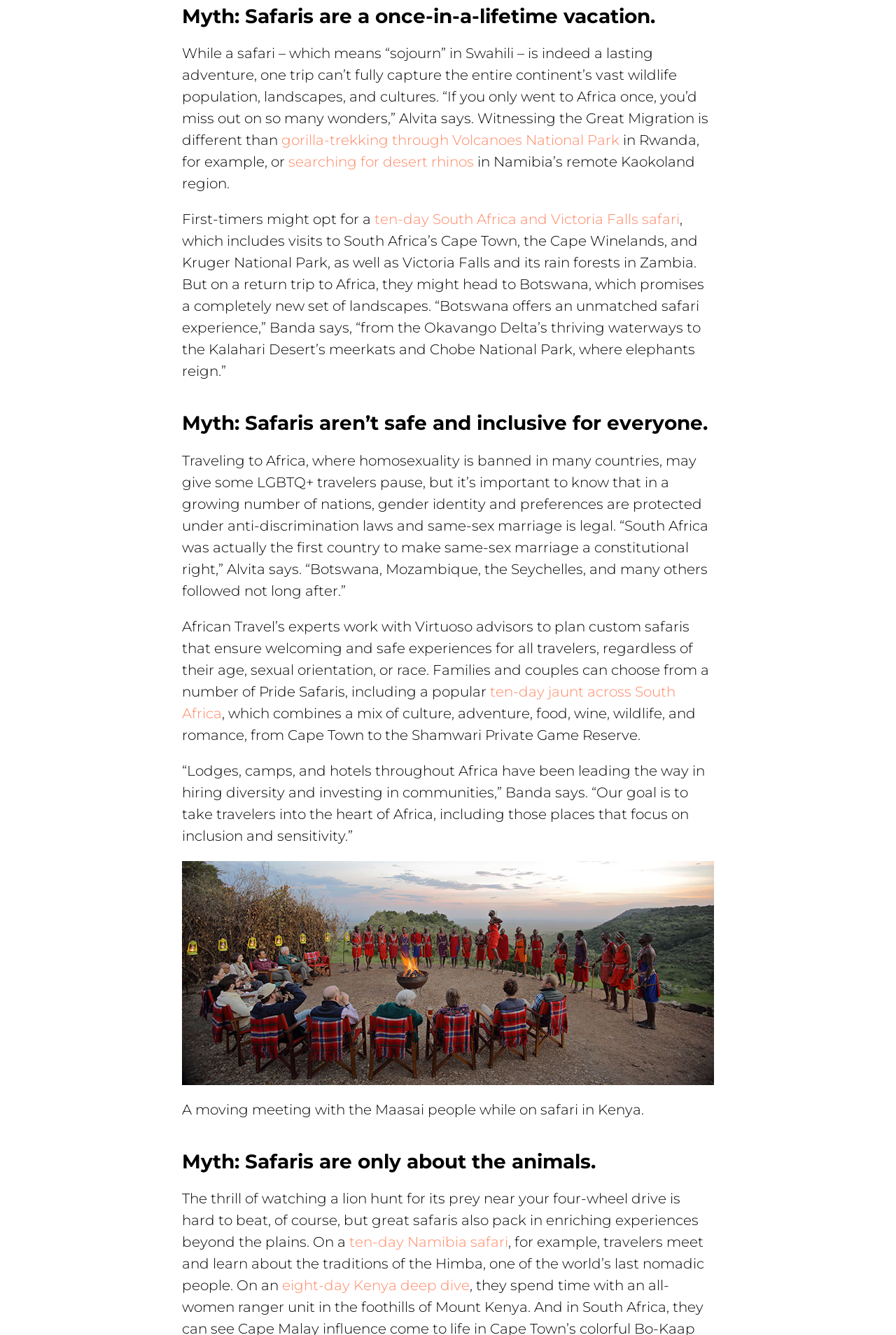What is the main topic of this webpage?
From the image, respond with a single word or phrase.

Safaris